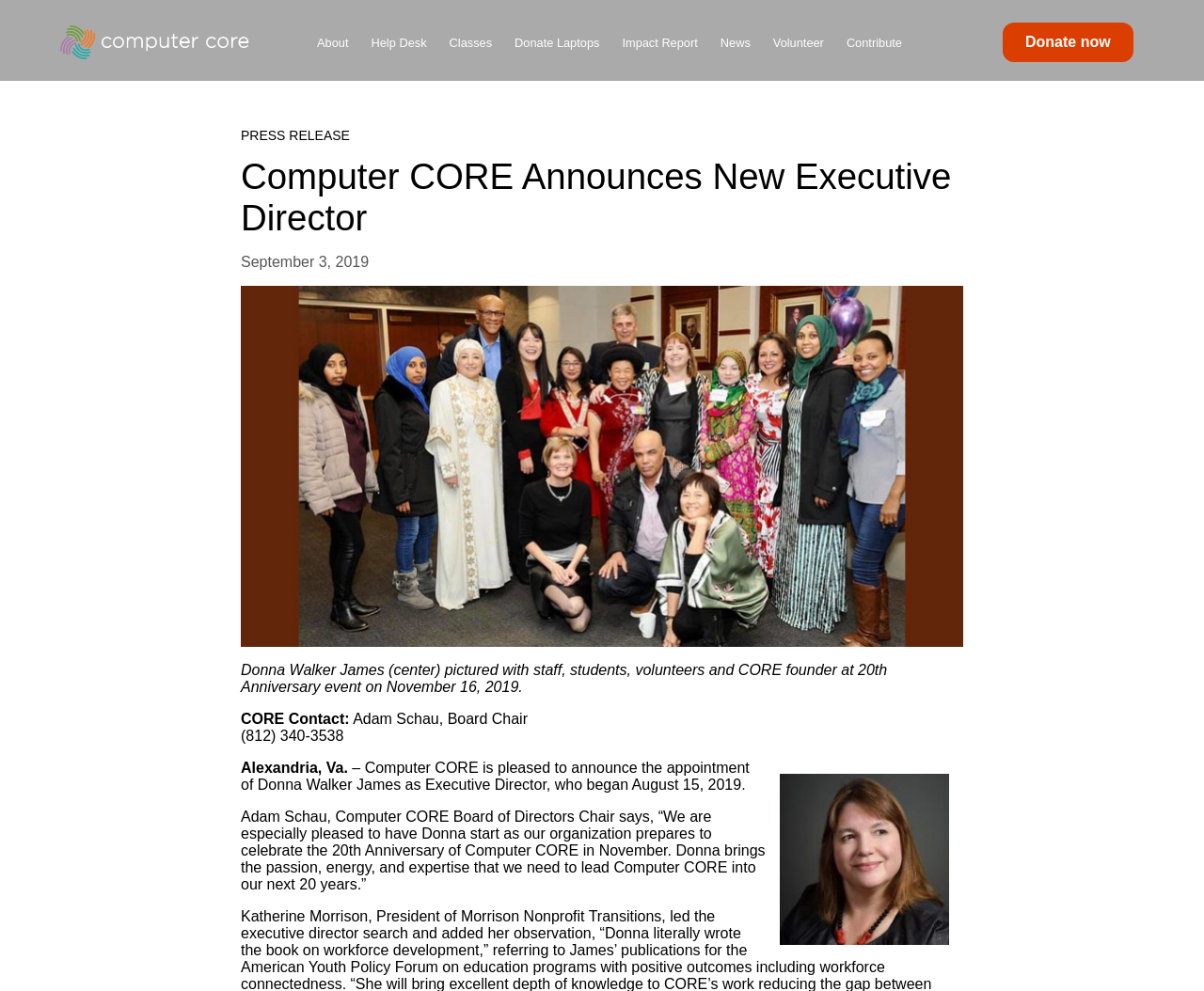Determine the coordinates of the bounding box for the clickable area needed to execute this instruction: "Follow MomJunction on YouTube".

None